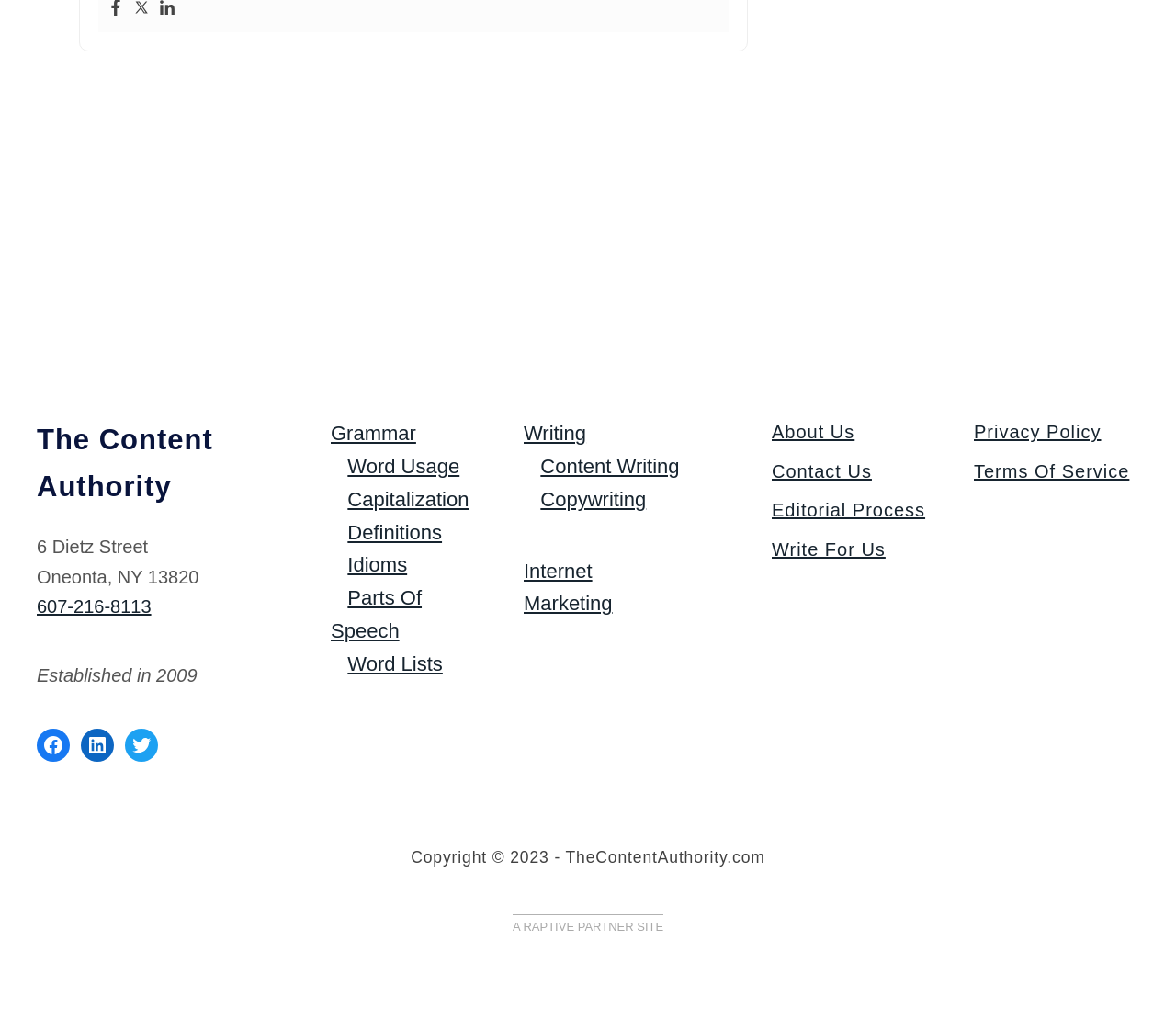What is the name of the partner site of The Content Authority?
Look at the image and respond with a one-word or short-phrase answer.

A RAPTIVE PARTNER SITE